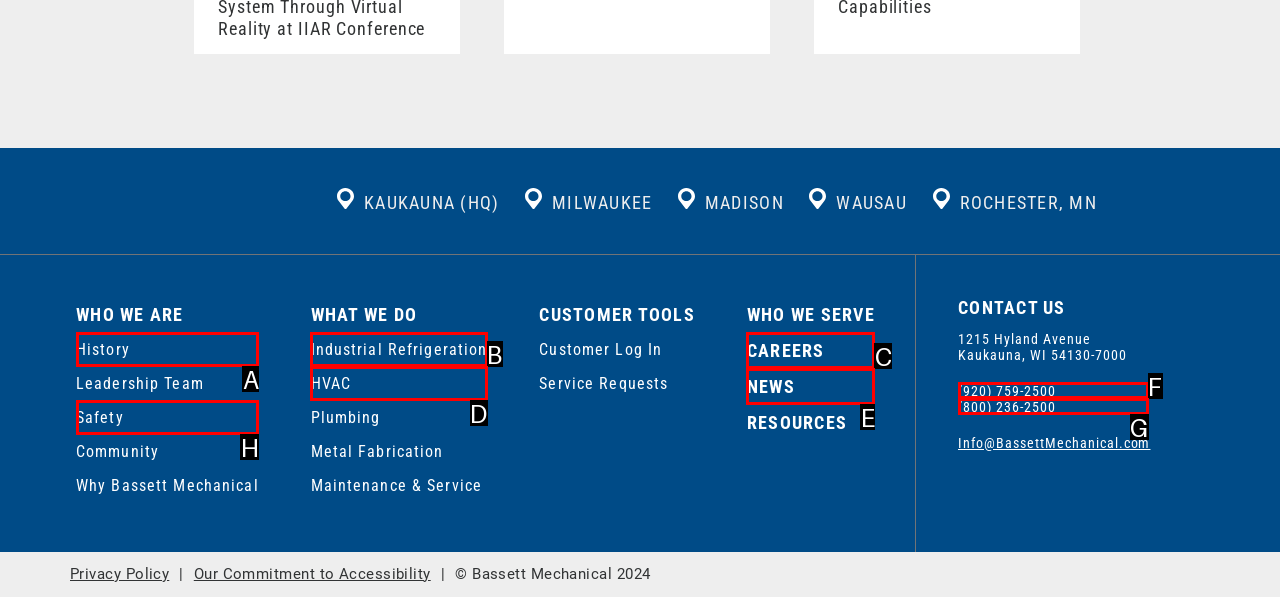Identify the option that best fits this description: Free Bonus No Deposit Slots
Answer with the appropriate letter directly.

None